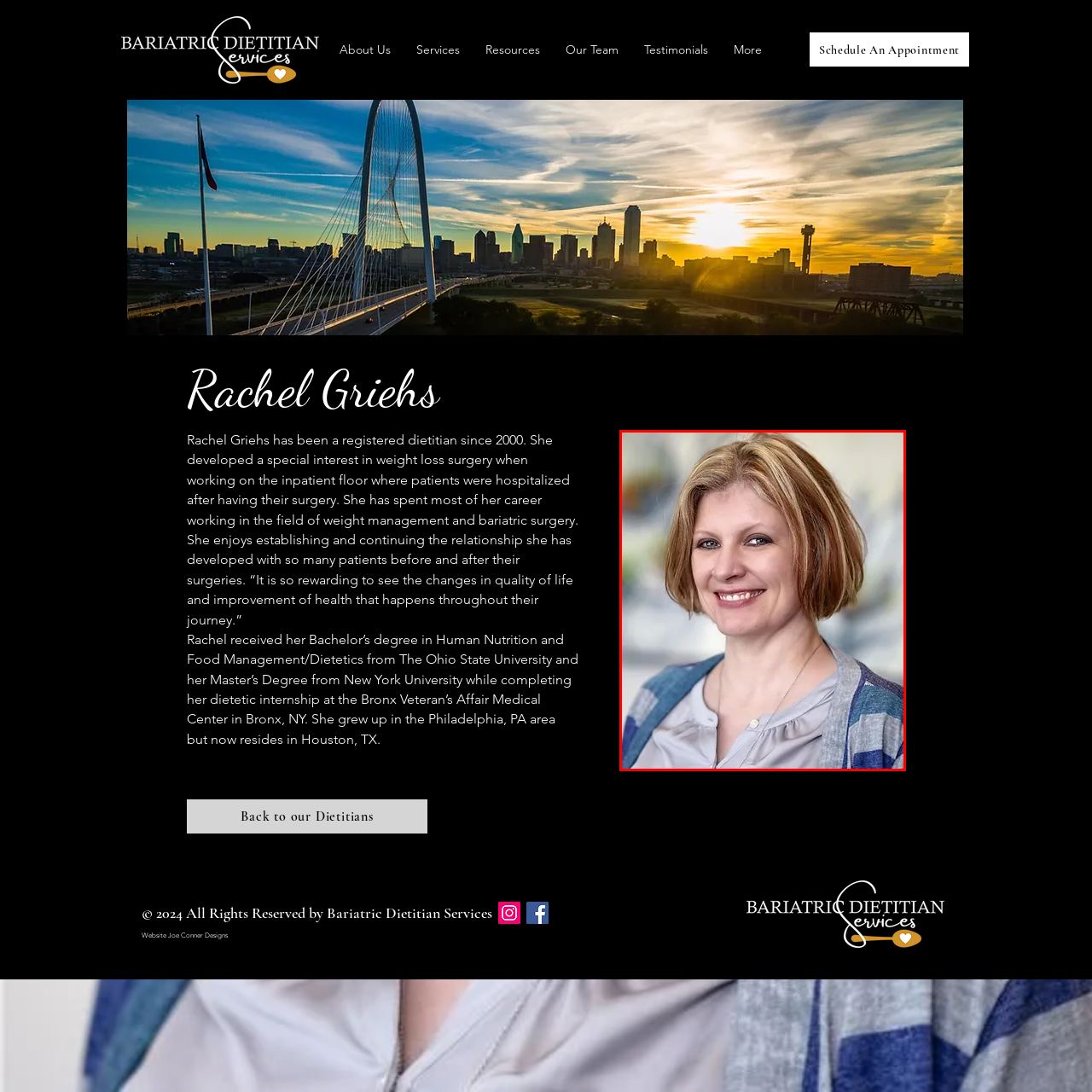View the part of the image surrounded by red, What is Rachel wearing on top? Respond with a concise word or phrase.

Light gray top